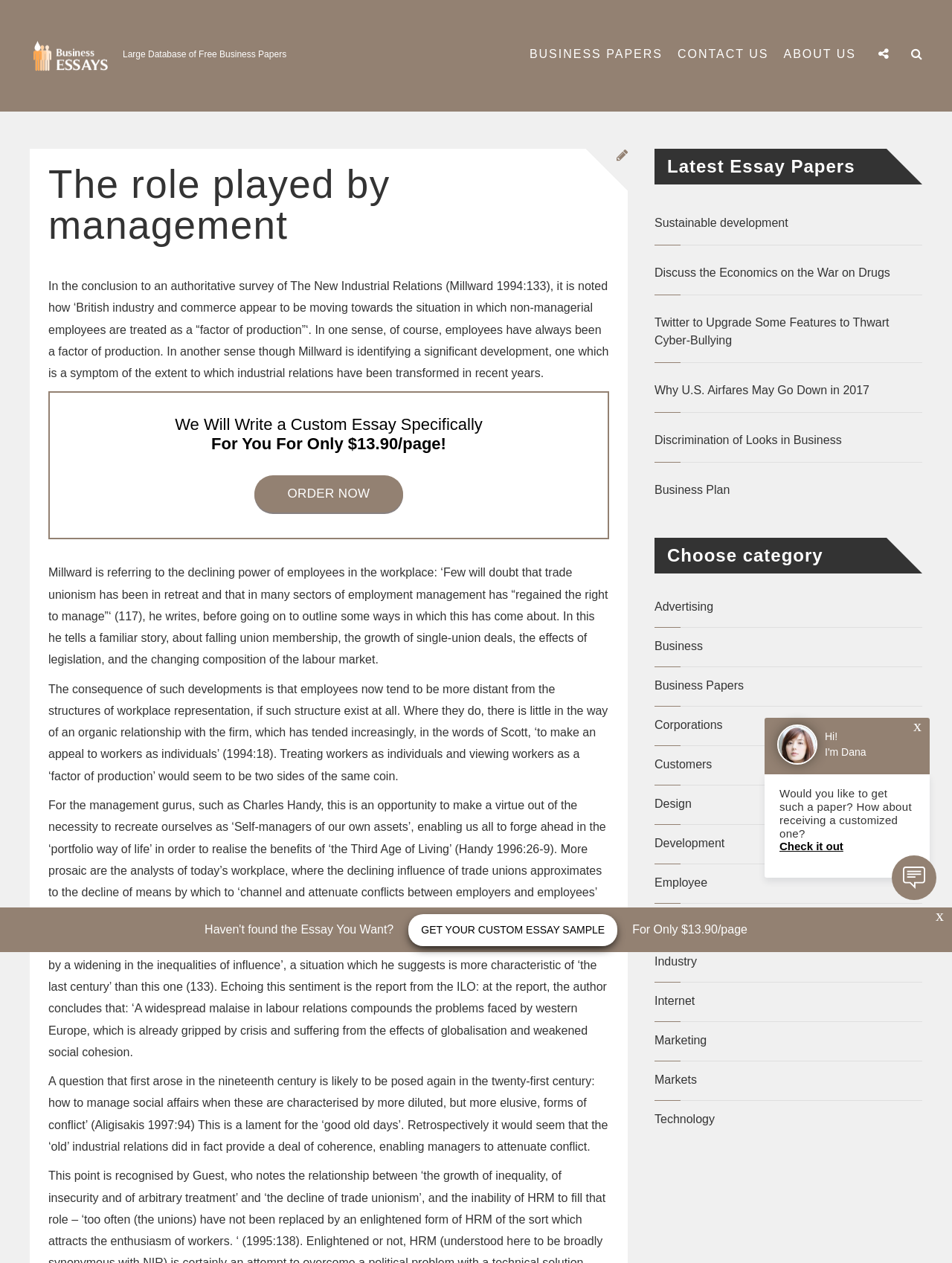What is the purpose of the 'ORDER NOW' button?
Refer to the image and provide a one-word or short phrase answer.

To order a custom essay